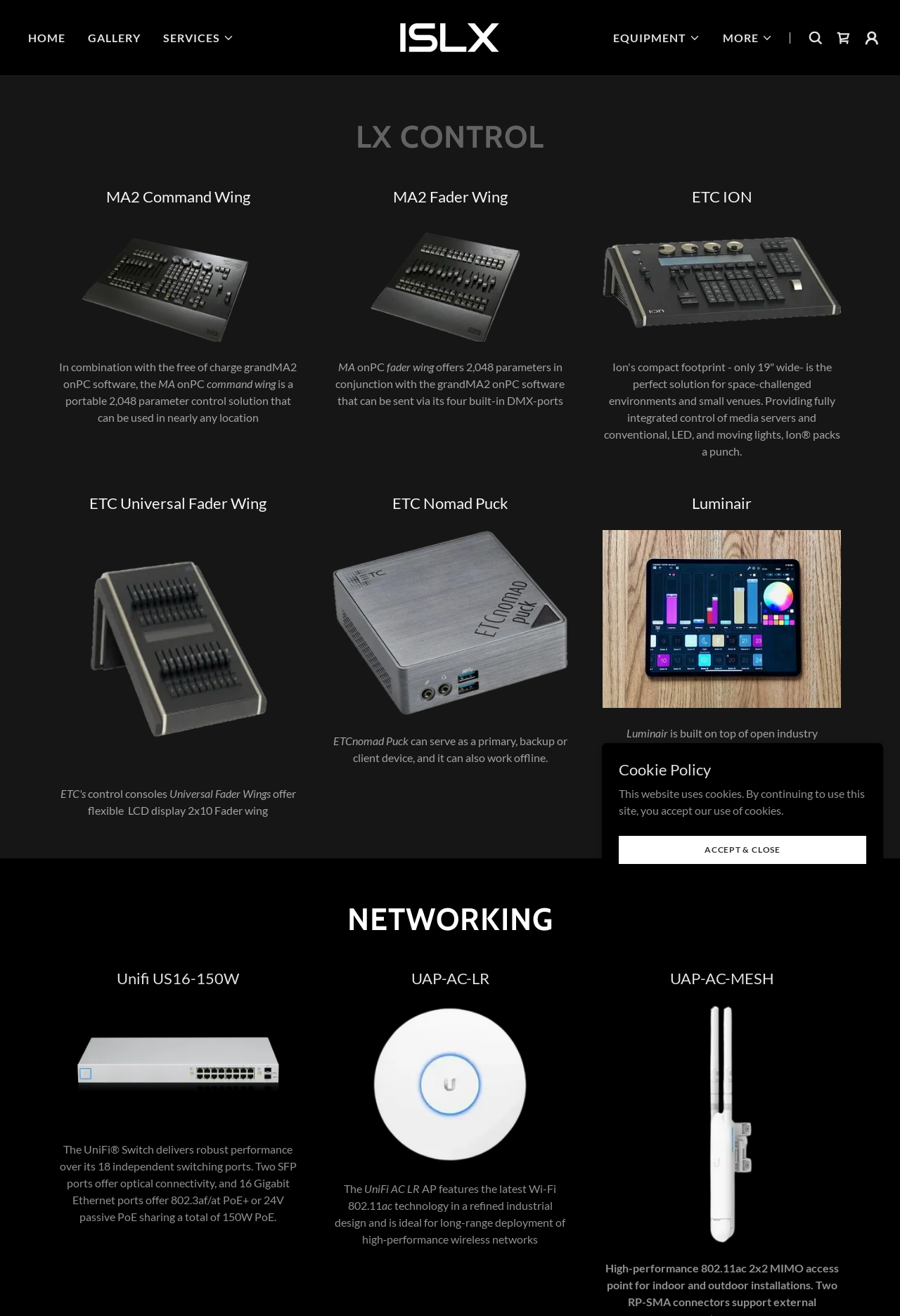Locate the bounding box coordinates of the element you need to click to accomplish the task described by this instruction: "Click MORE button".

[0.803, 0.022, 0.859, 0.035]